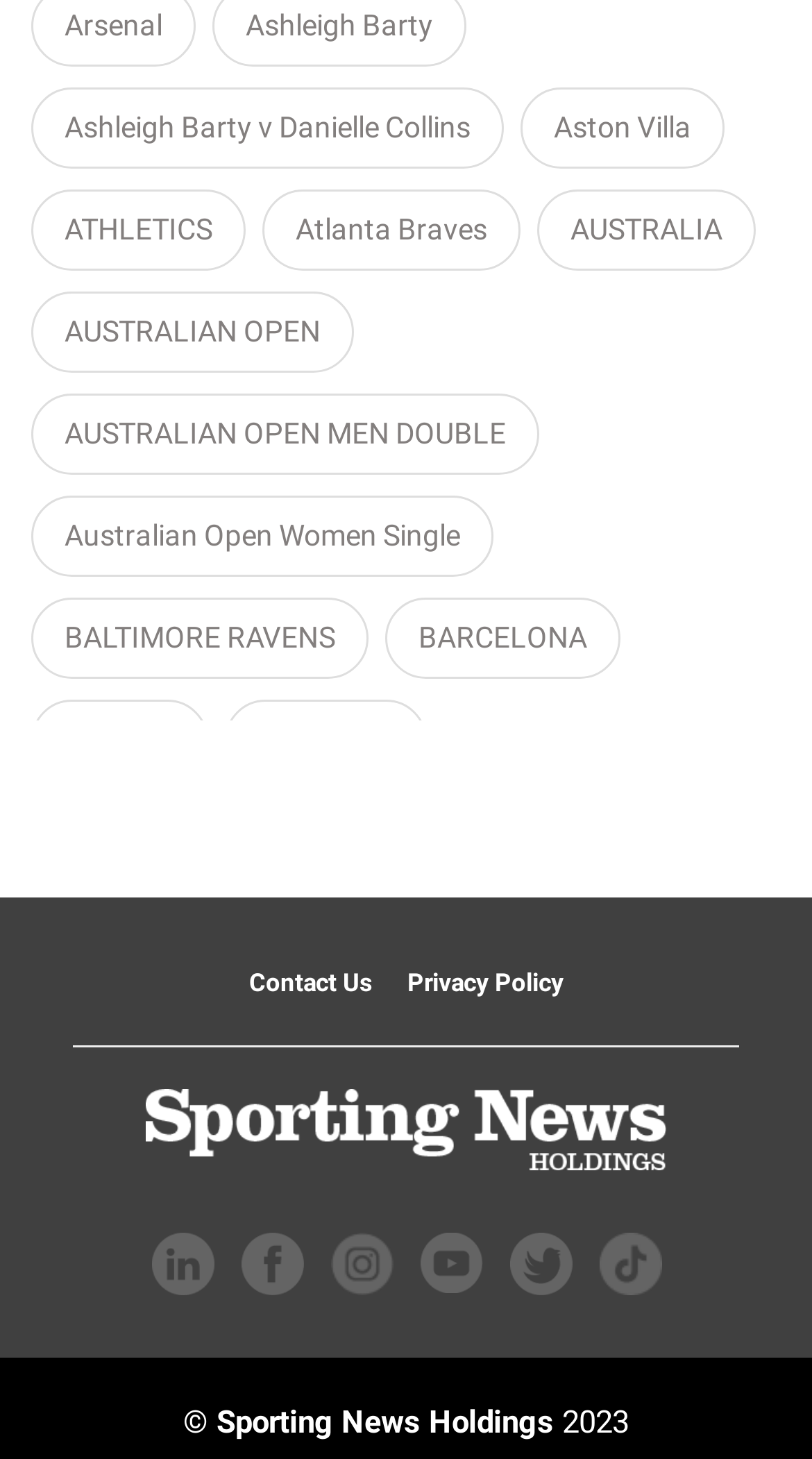Find the bounding box coordinates of the clickable element required to execute the following instruction: "Go to the WWE page". Provide the coordinates as four float numbers between 0 and 1, i.e., [left, top, right, bottom].

[0.038, 0.154, 0.121, 0.177]